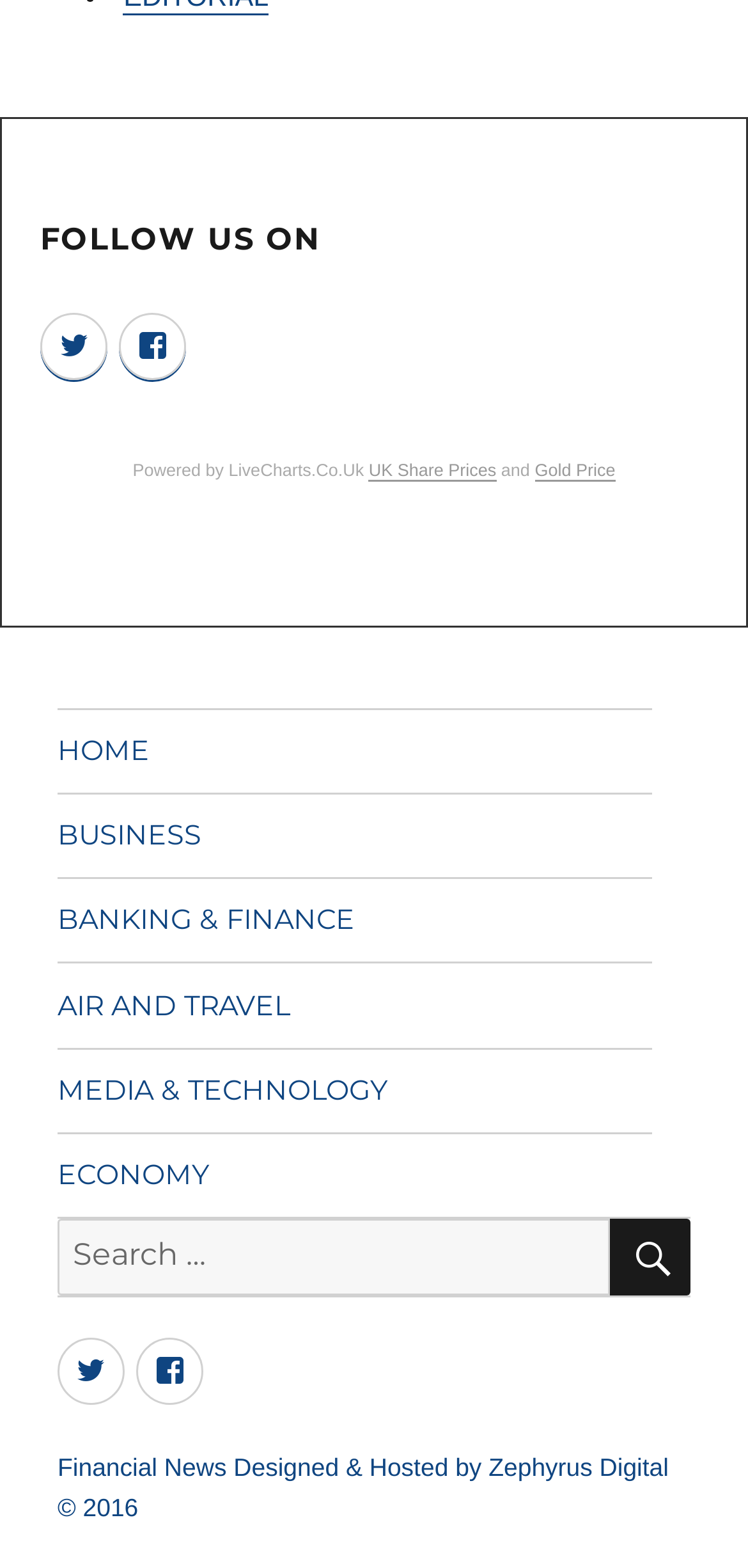How many navigation menus are in the footer?
From the screenshot, provide a brief answer in one word or phrase.

2